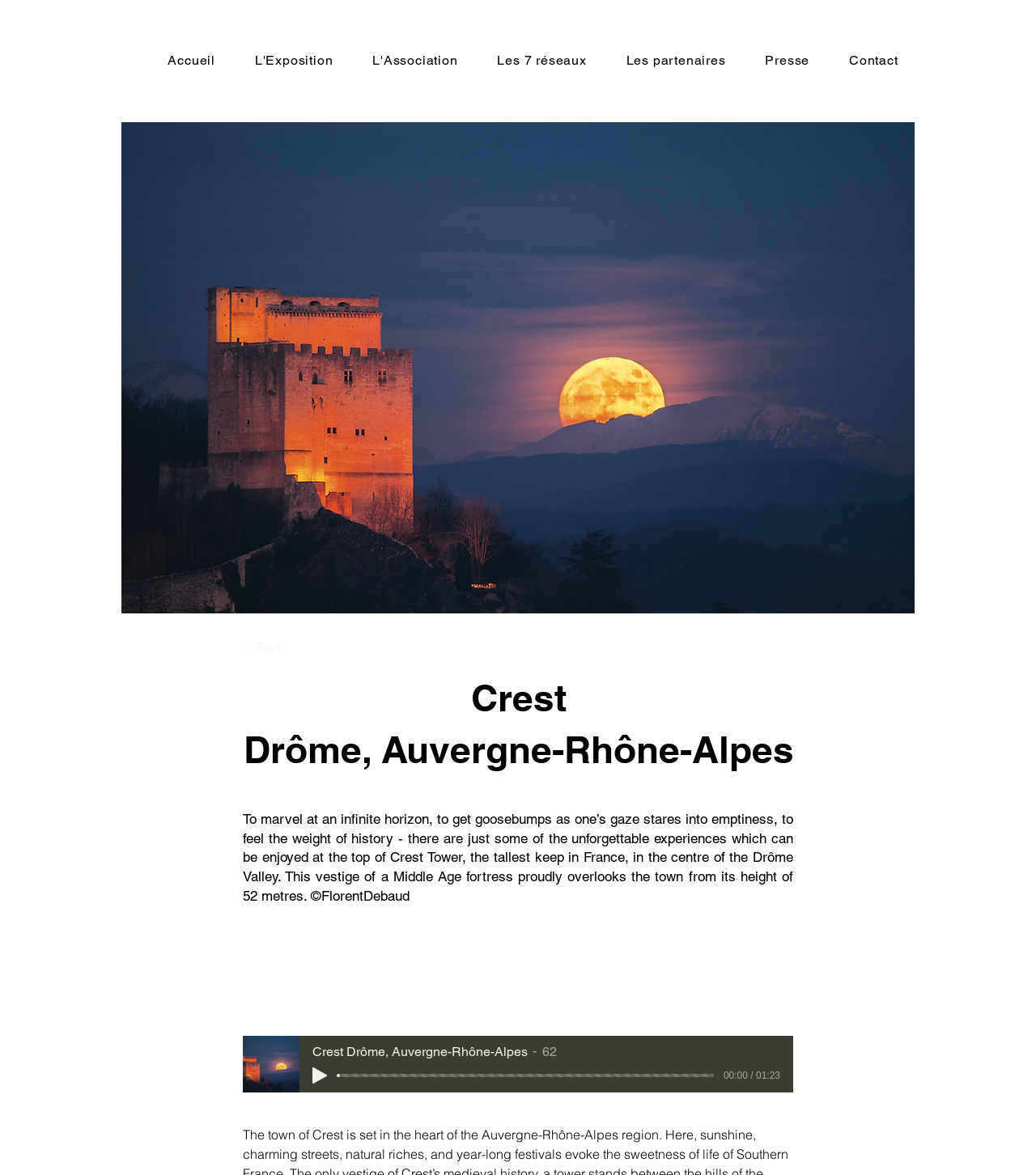Provide a comprehensive caption for the webpage.

The webpage is about Crest, a location in Drôme, Auvergne-Rhône-Alpes. At the top, there is a navigation menu with 7 links: "Accueil", "L'Exposition", "L'Association", "Les 7 réseaux", "Les partenaires", "Presse", and "Contact". These links are aligned horizontally and take up most of the top section of the page.

Below the navigation menu, there is a button with a "< Back" label, followed by a heading that reads "Crest Drôme, Auvergne-Rhône-Alpes". This heading is centered and takes up a significant portion of the page.

Under the heading, there is a paragraph of text that describes the Crest Tower, the tallest keep in France, located in the Drôme Valley. The text is quite detailed, mentioning the height of the tower and the experiences one can have at the top.

To the right of the paragraph, there is a small image with a "Play" button on top of it. The image is not described, but it seems to be related to a video or audio content. Below the image, there is a progress bar and a slider, indicating that the video or audio content is playable.

At the bottom of the page, there is a small text that displays the current time and duration of the video or audio content, "00:00 / 01:23". Additionally, there is a small static text "62" located near the bottom of the page, but its meaning is unclear.